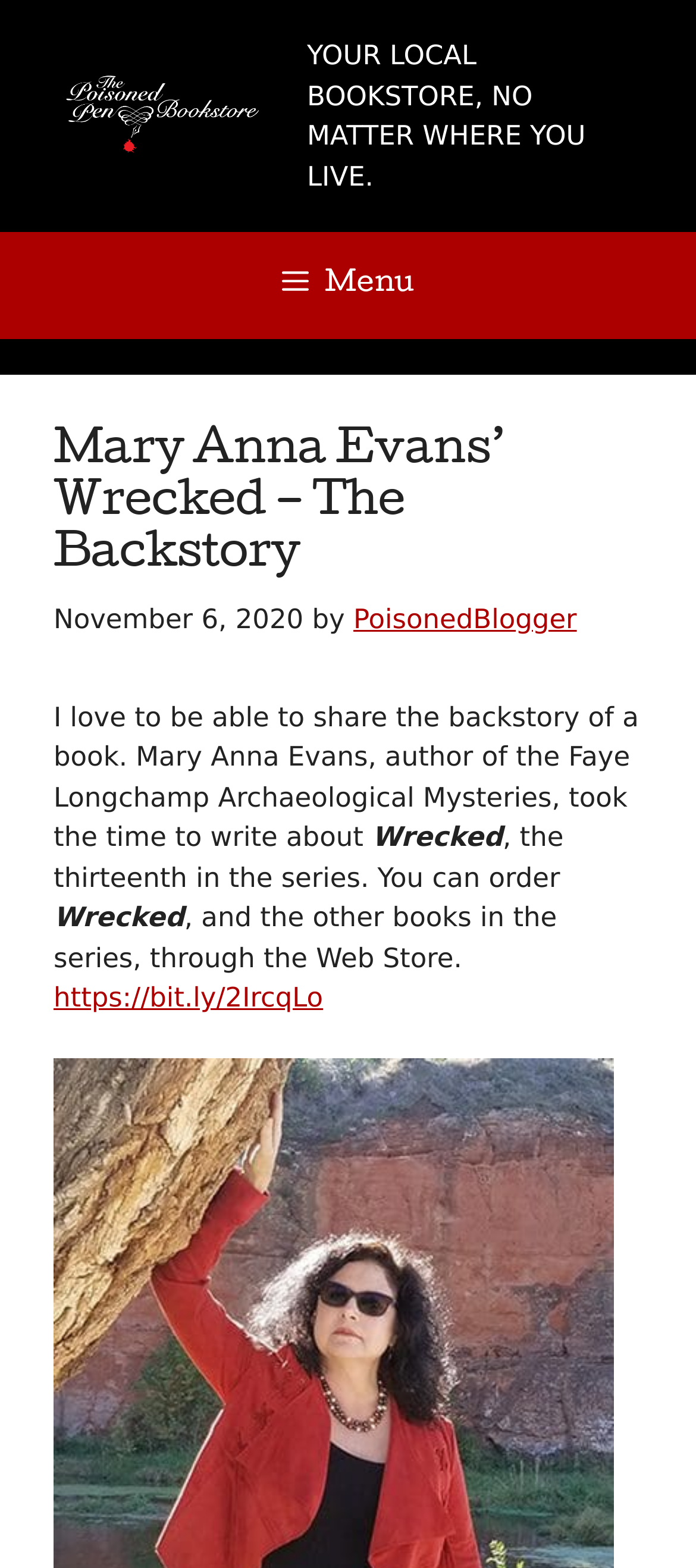What is the title of the thirteenth book in the series?
Based on the visual, give a brief answer using one word or a short phrase.

Wrecked